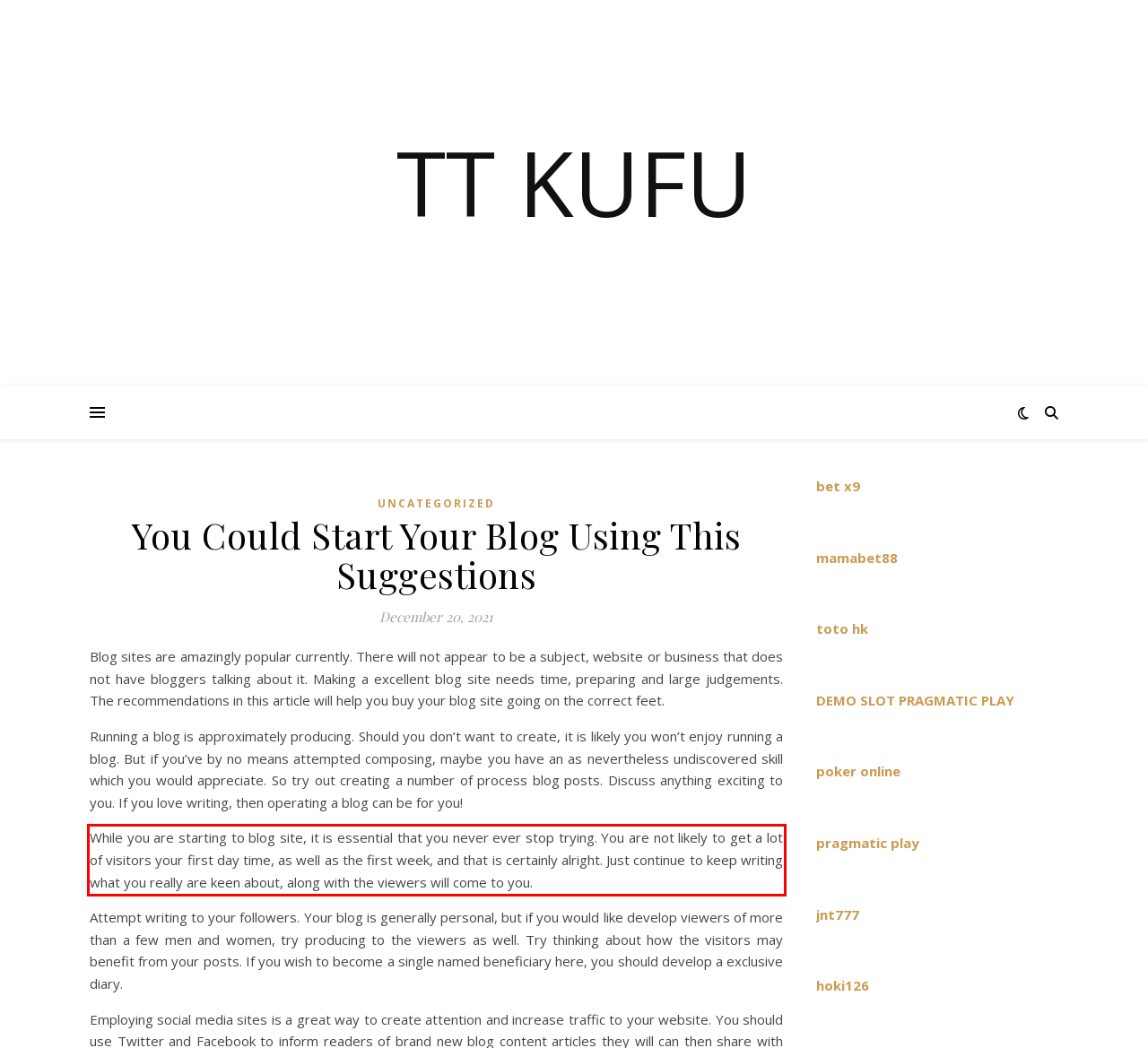Within the screenshot of the webpage, there is a red rectangle. Please recognize and generate the text content inside this red bounding box.

While you are starting to blog site, it is essential that you never ever stop trying. You are not likely to get a lot of visitors your first day time, as well as the first week, and that is certainly alright. Just continue to keep writing what you really are keen about, along with the viewers will come to you.